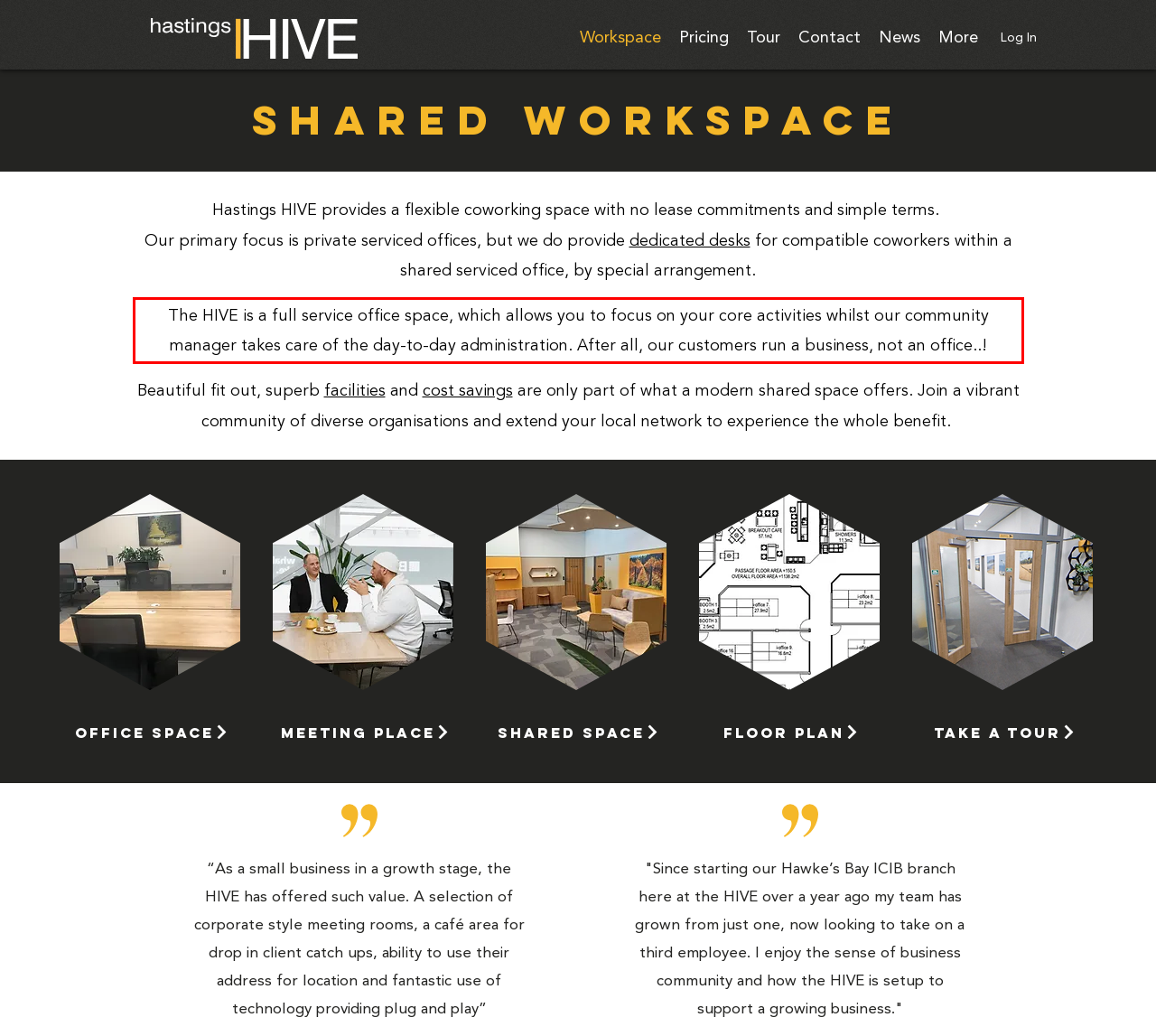Please extract the text content within the red bounding box on the webpage screenshot using OCR.

The HIVE is a full service office space, which allows you to focus on your core activities whilst our community manager takes care of the day-to-day administration. After all, our customers run a business, not an office..!